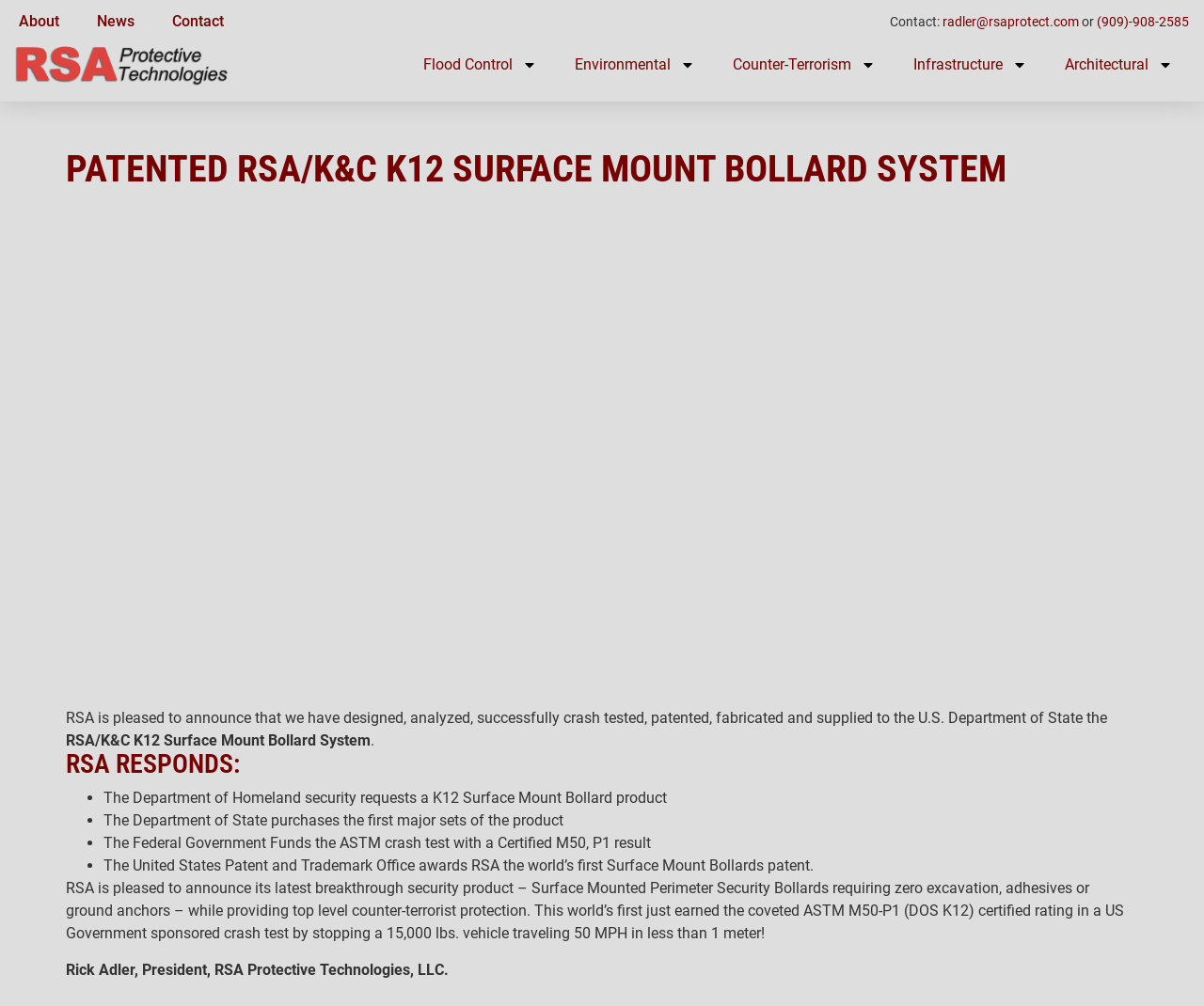Identify the bounding box coordinates of the element that should be clicked to fulfill this task: "View RSA's phone number". The coordinates should be provided as four float numbers between 0 and 1, i.e., [left, top, right, bottom].

[0.911, 0.014, 0.988, 0.03]